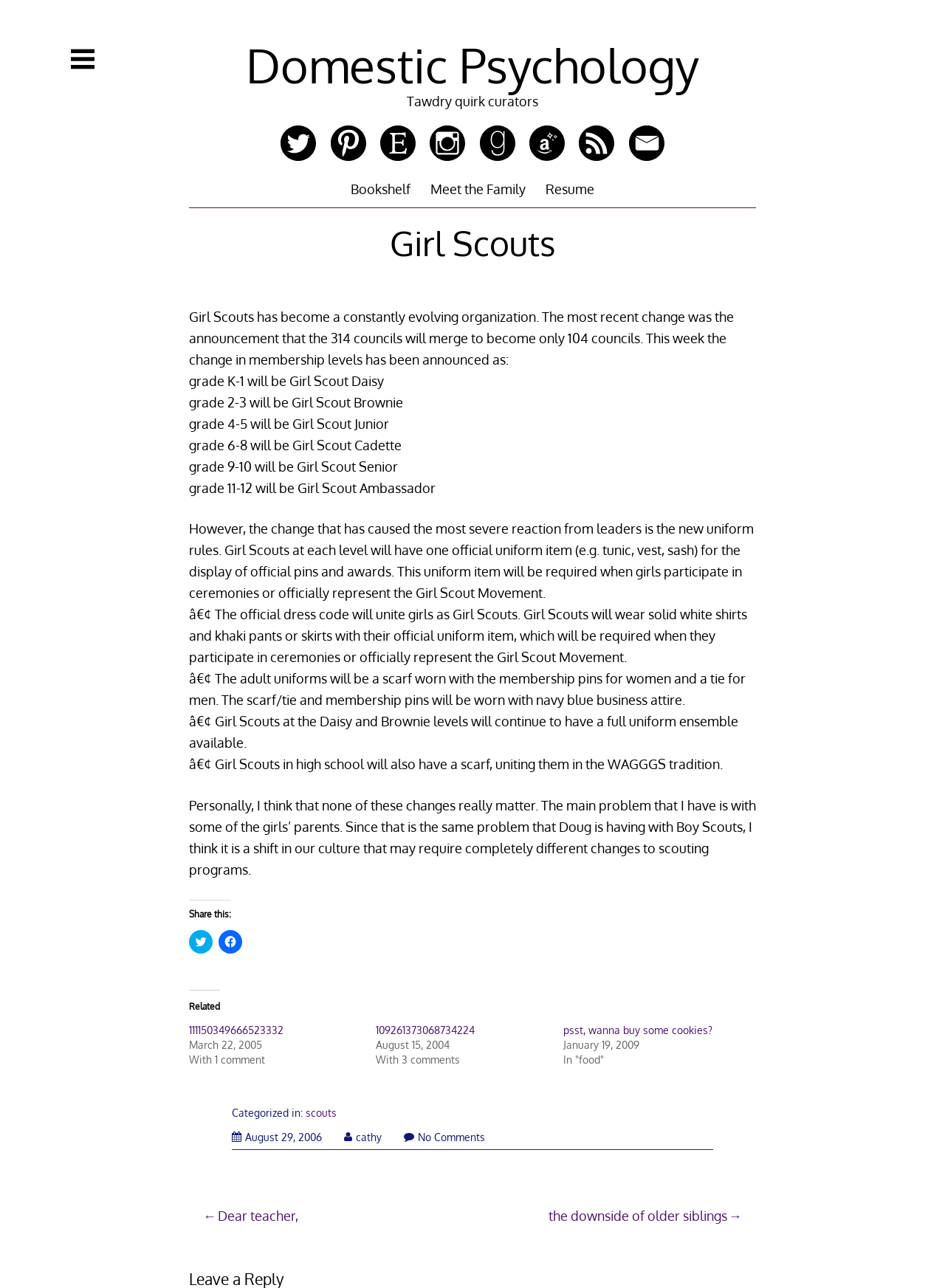Find the bounding box coordinates for the area you need to click to carry out the instruction: "Click the 'Share this:' link". The coordinates should be four float numbers between 0 and 1, indicated as [left, top, right, bottom].

[0.2, 0.699, 0.245, 0.714]